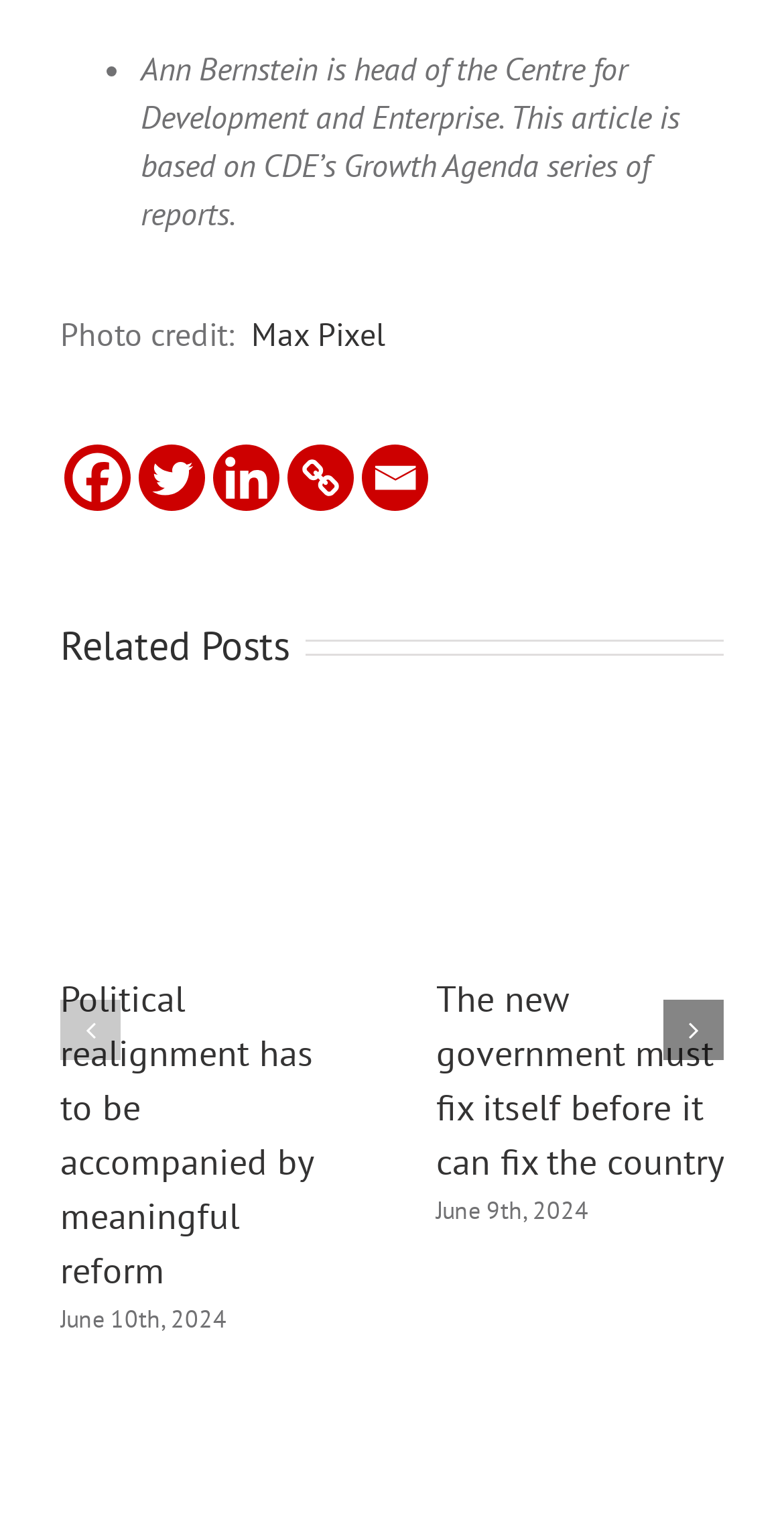Please locate the bounding box coordinates of the element that should be clicked to complete the given instruction: "View the related post 'Political realignment has to be accompanied by meaningful reform'".

[0.077, 0.476, 0.444, 0.502]